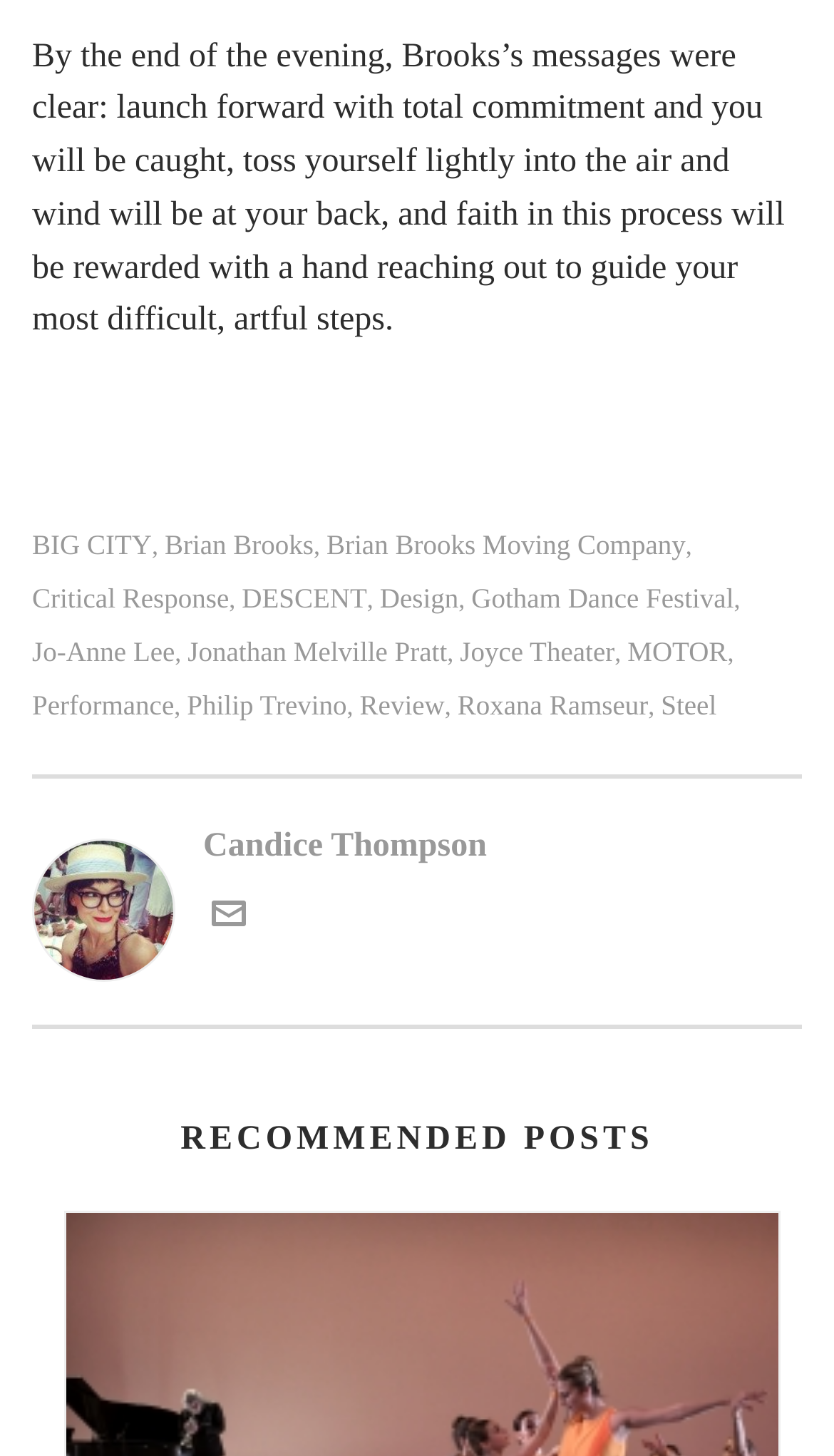Find the bounding box coordinates of the clickable area that will achieve the following instruction: "Explore the Gotham Dance Festival".

[0.565, 0.401, 0.88, 0.42]